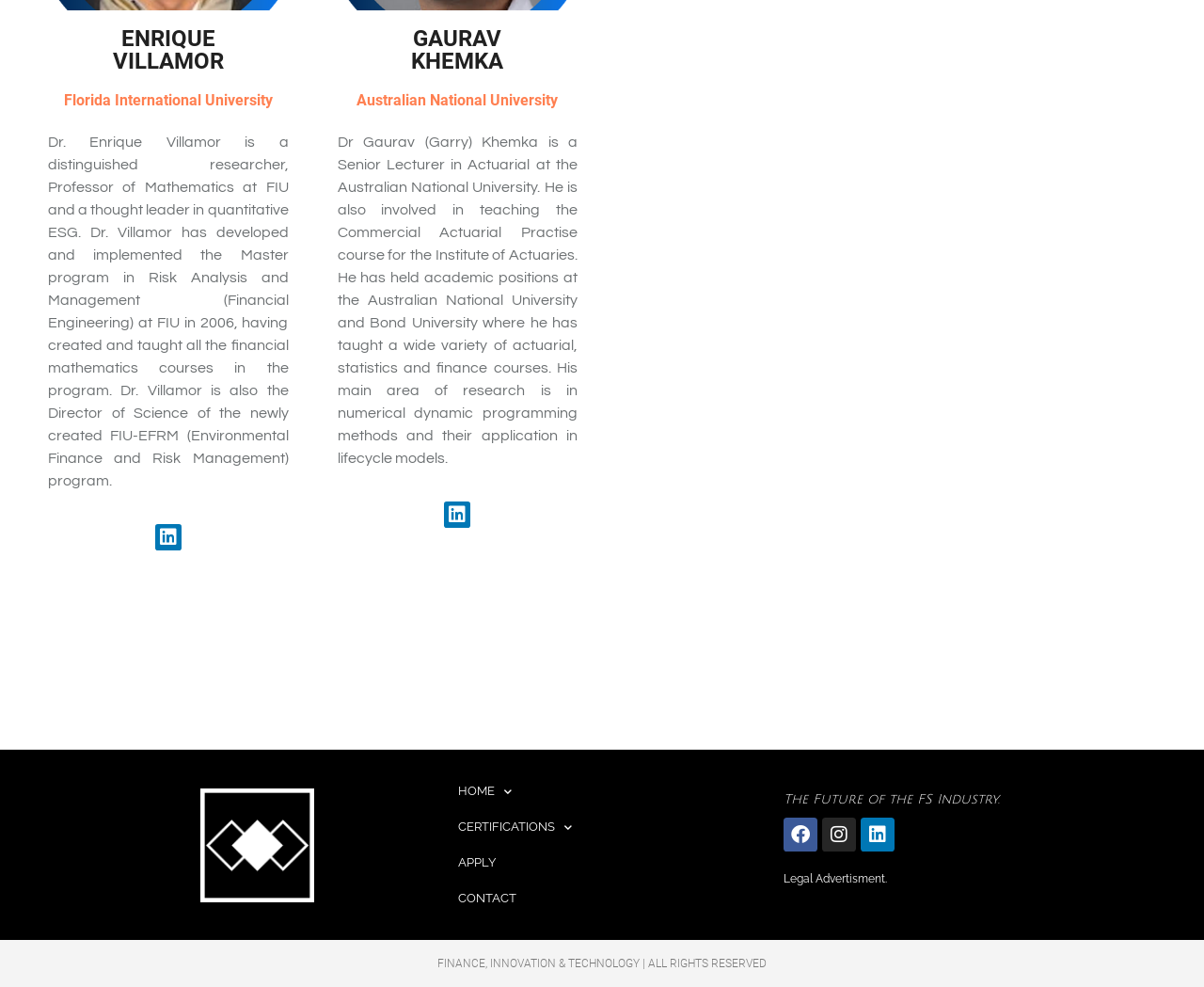What is the theme of the webpage?
Look at the image and answer with only one word or phrase.

Finance and Technology